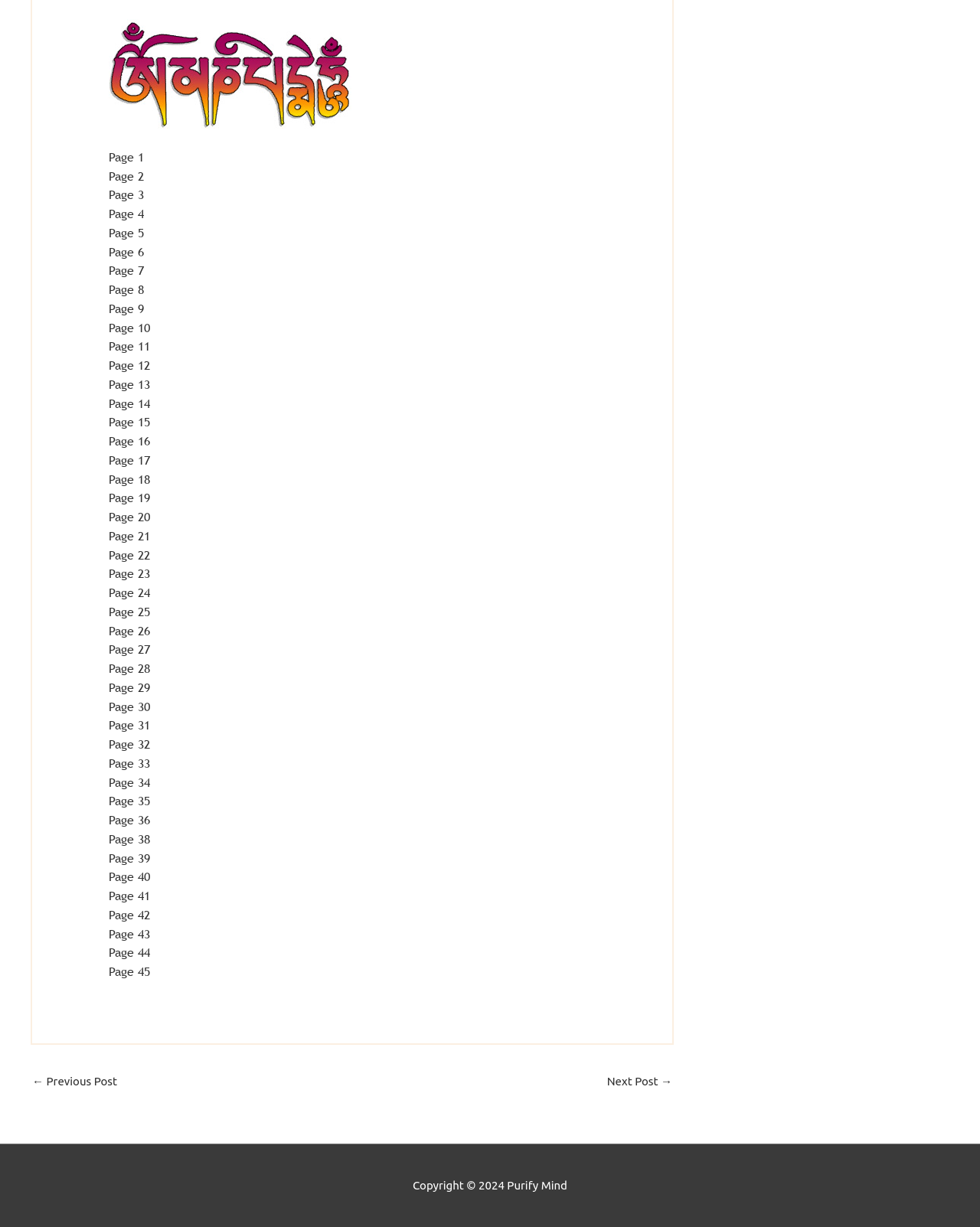Given the webpage screenshot, identify the bounding box of the UI element that matches this description: "Page 18".

[0.111, 0.385, 0.153, 0.397]